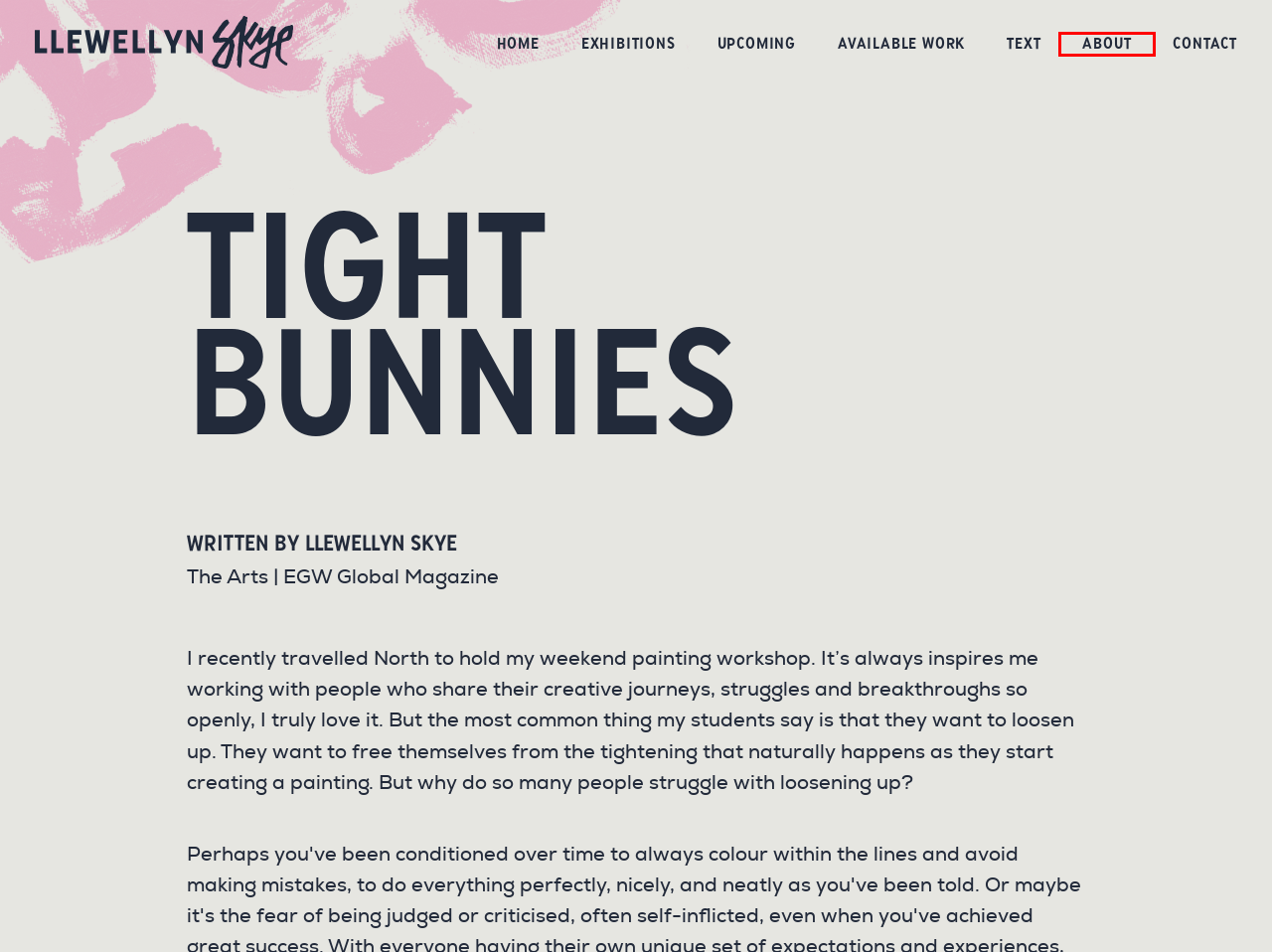Examine the screenshot of a webpage with a red bounding box around a UI element. Select the most accurate webpage description that corresponds to the new page after clicking the highlighted element. Here are the choices:
A. Text | Llewellyn Skye
B. Paper Works | May 2023 | Llewellyn Skye
C. Exhibitions | Llewellyn Skye
D. Site Credit | Llewellyn Skye
E. Contact | Llewellyn Skye
F. Llewellyn Skye | Embrace Wild.
G. Available Work | Llewellyn Skye
H. About | Llewellyn Skye

H